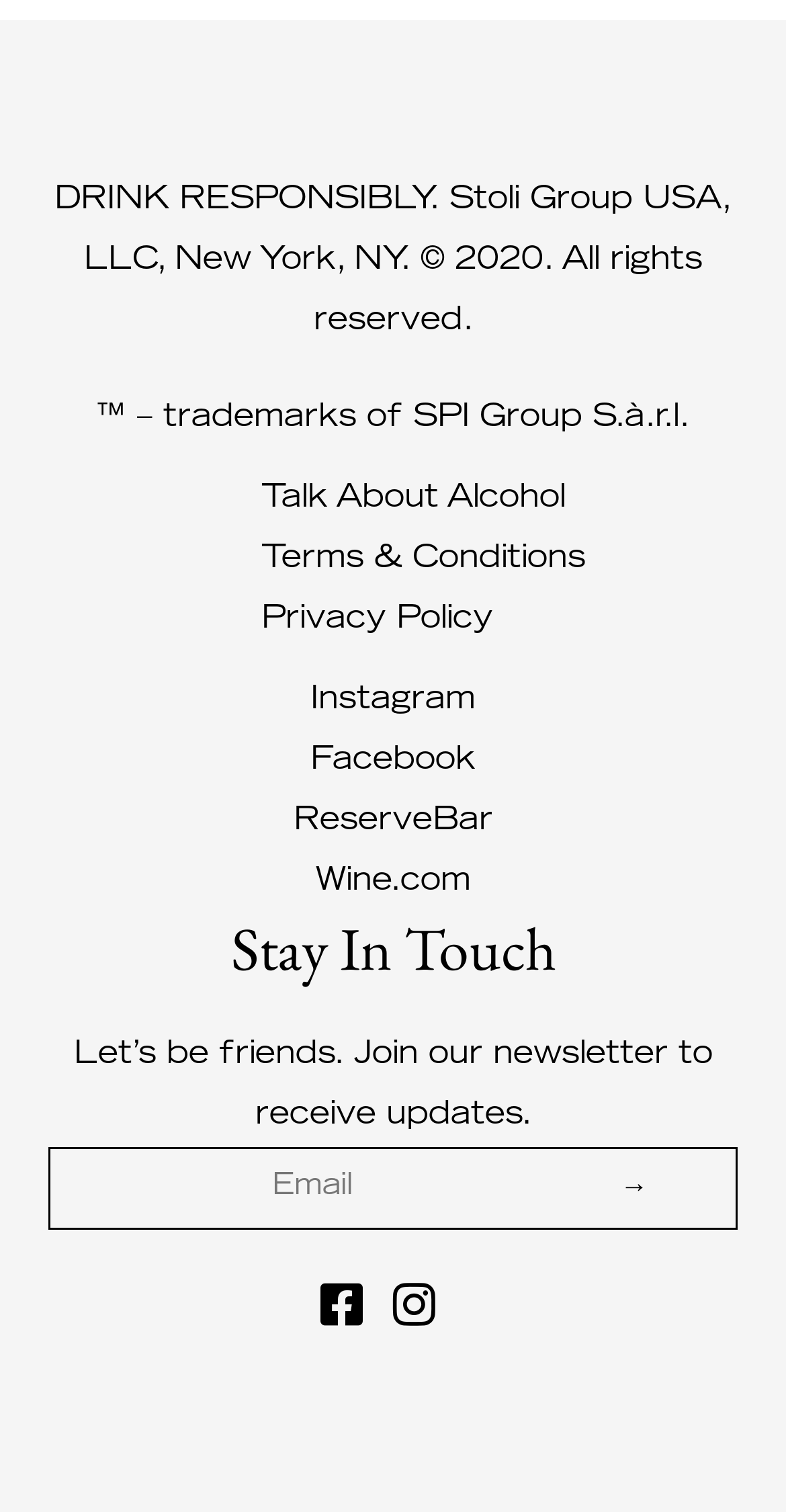Identify the bounding box coordinates of the region I need to click to complete this instruction: "Read Terms & Conditions".

[0.332, 0.351, 0.745, 0.391]